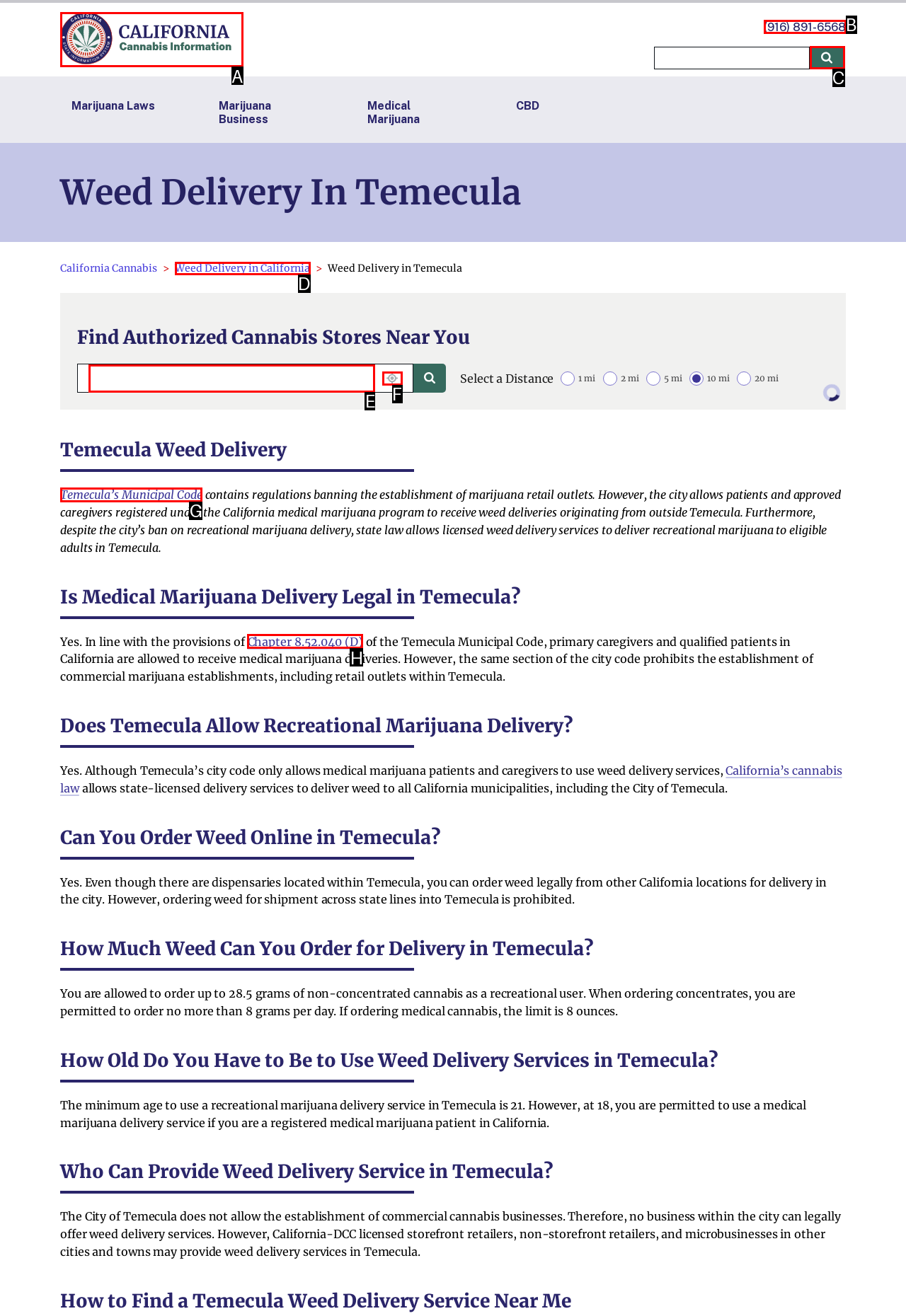Determine which HTML element should be clicked to carry out the following task: Enter location Respond with the letter of the appropriate option.

E